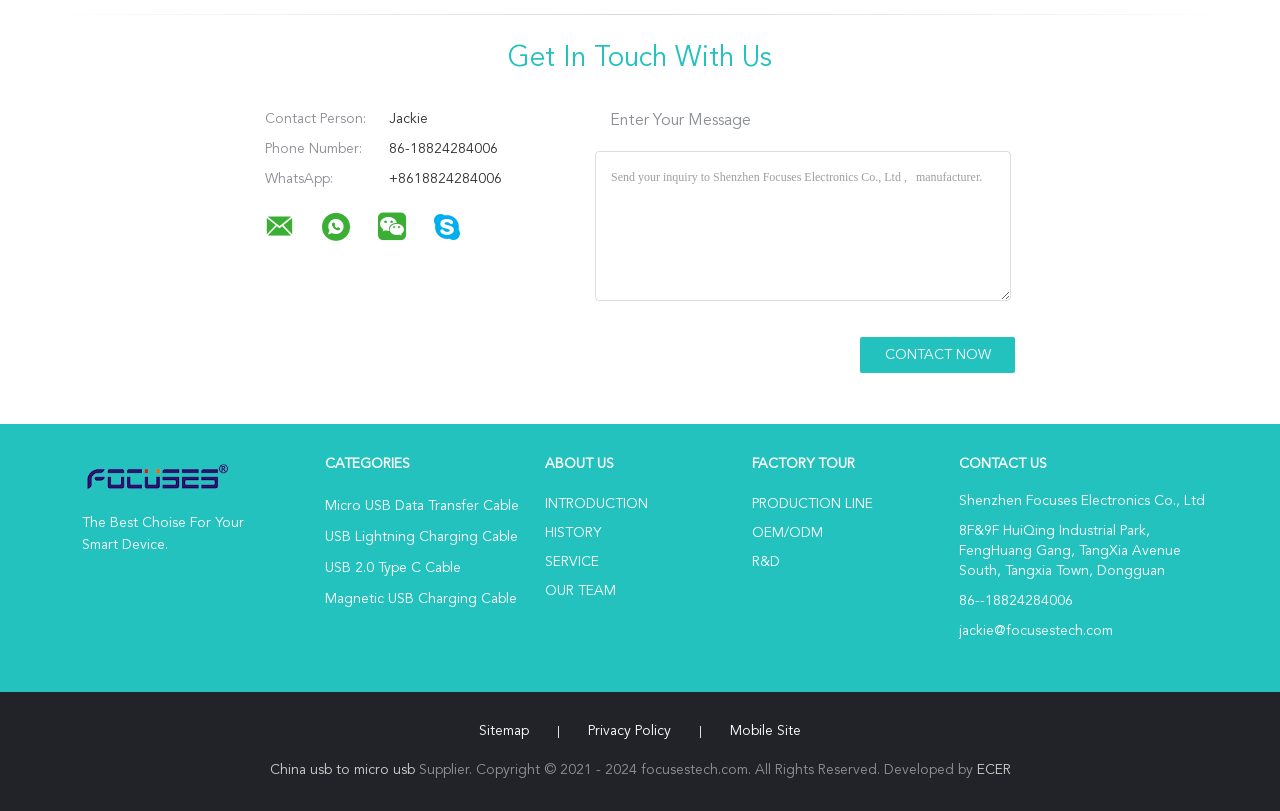Determine the coordinates of the bounding box that should be clicked to complete the instruction: "Click the Contact Now button". The coordinates should be represented by four float numbers between 0 and 1: [left, top, right, bottom].

[0.672, 0.416, 0.793, 0.46]